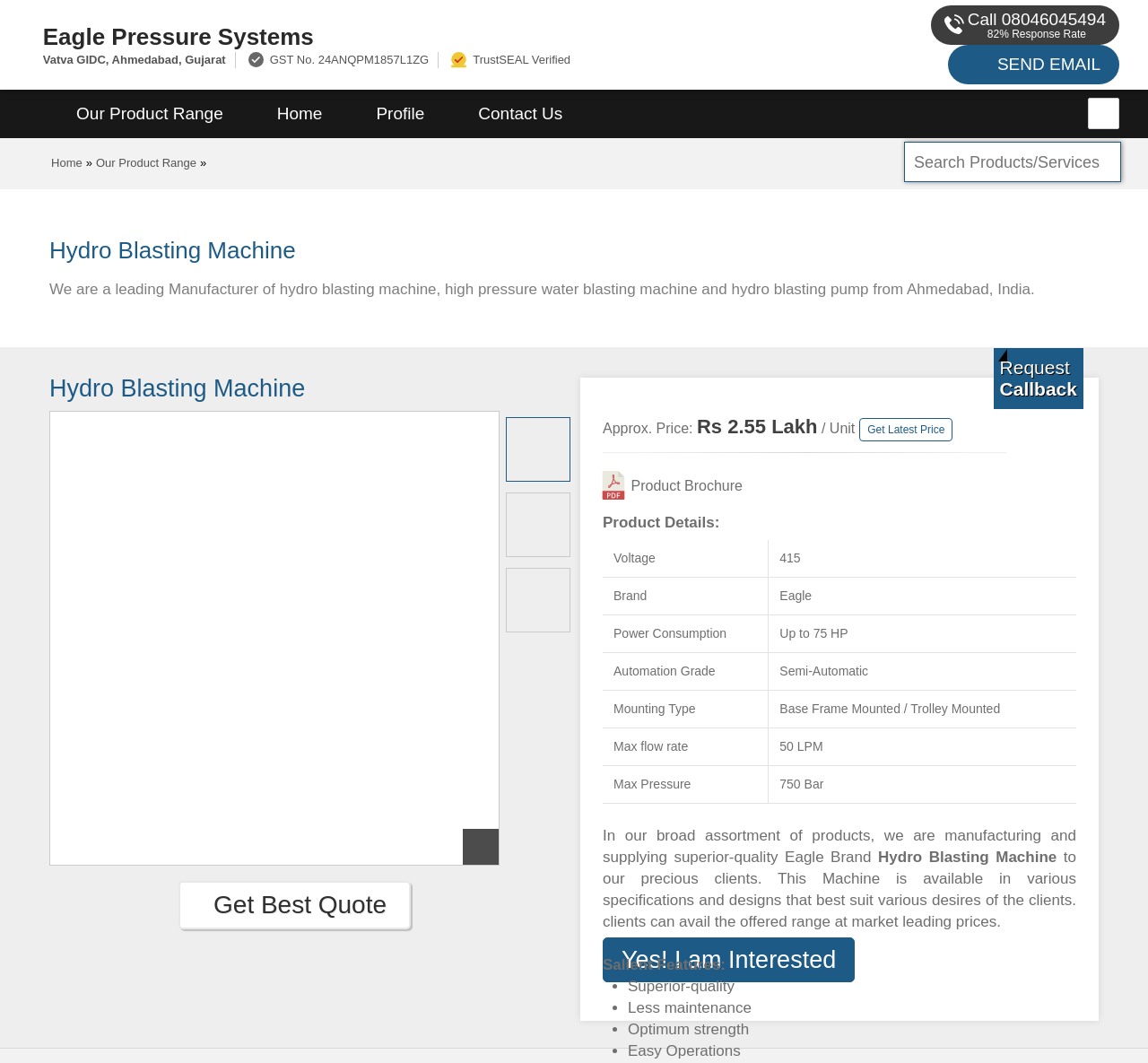Identify the bounding box of the UI element that matches this description: "name="ss" placeholder="Search Products/Services"".

[0.788, 0.136, 0.976, 0.17]